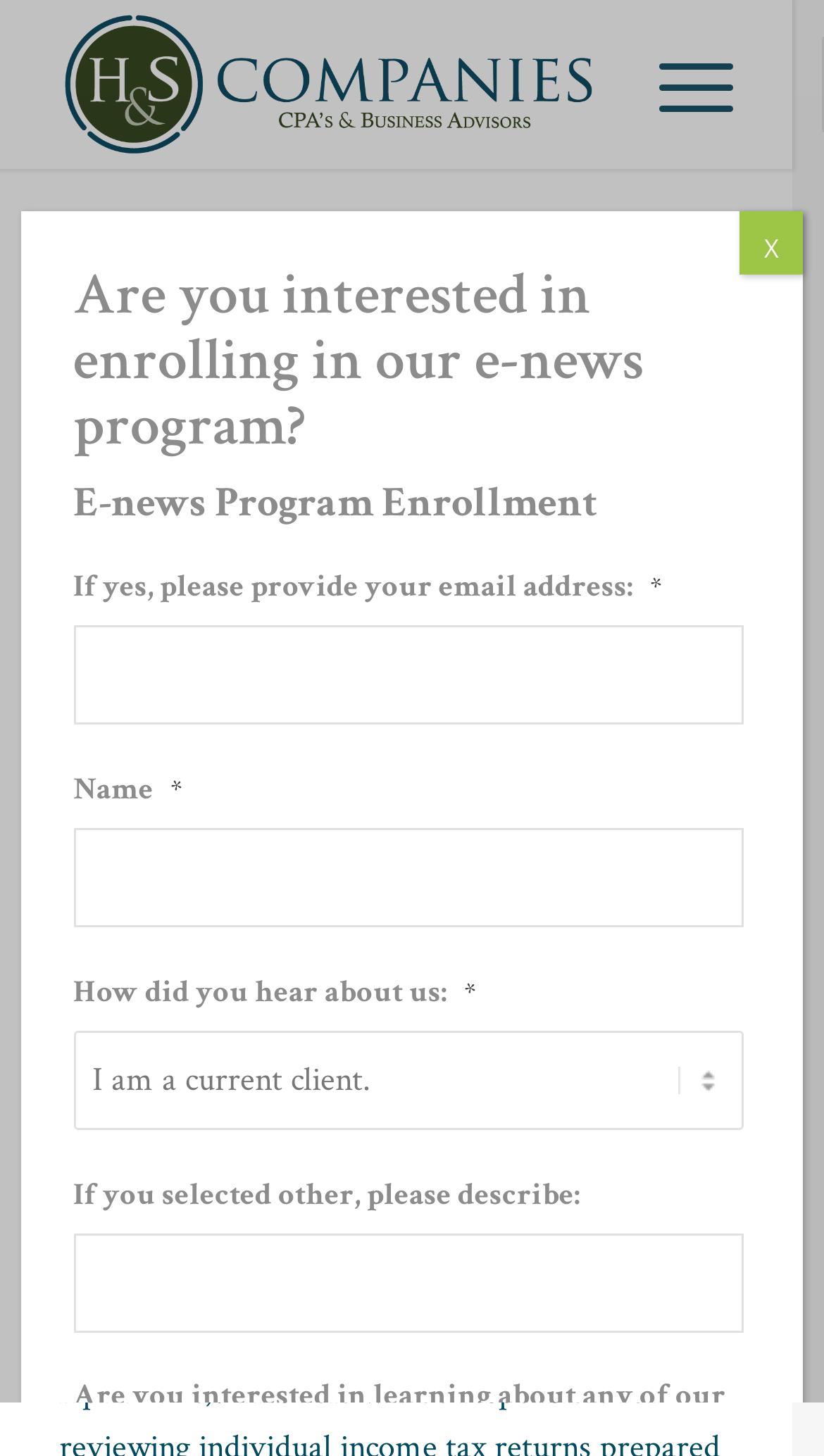What is the benefit mentioned for working at the company?
Could you answer the question in a detailed manner, providing as much information as possible?

The webpage mentions that the company offers 'flexible work arrangements' as one of the benefits of working there, indicating that employees have the option to work in a way that suits them.